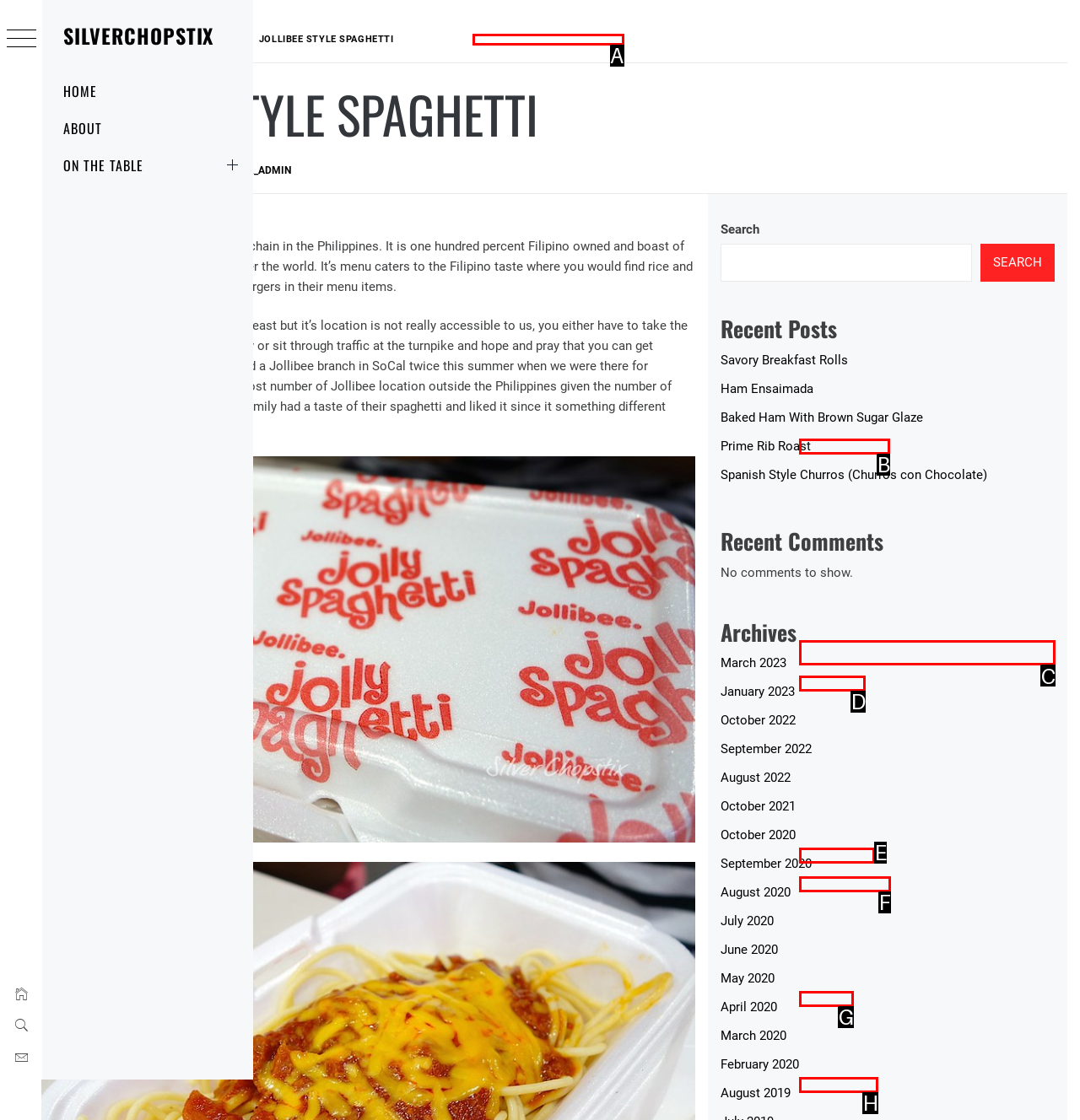Determine which HTML element to click on in order to complete the action: View the 'Archives'.
Reply with the letter of the selected option.

C